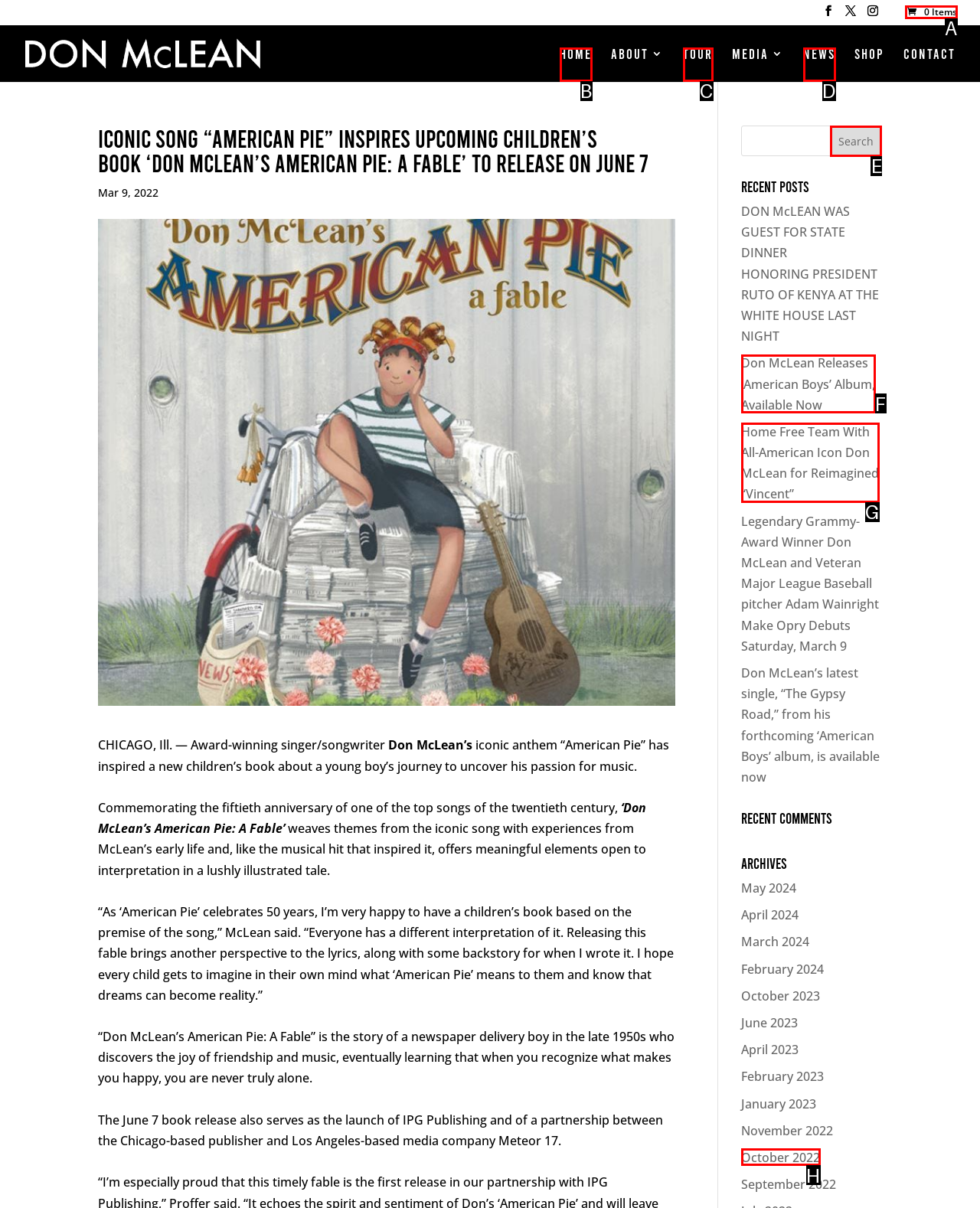Please determine which option aligns with the description: Tour. Respond with the option’s letter directly from the available choices.

C